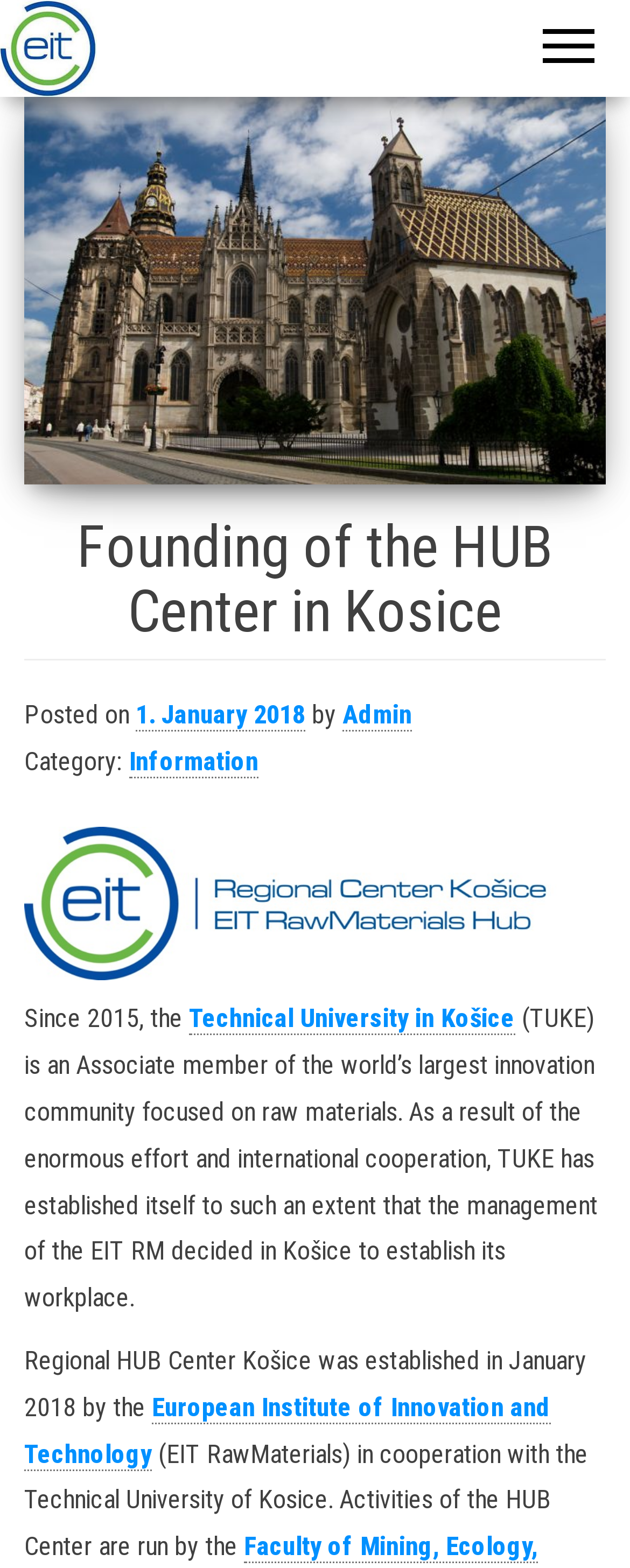Explain the webpage's layout and main content in detail.

The webpage is about the founding of the HUB Center in Kosice, specifically the EIT RawMaterials RIS Hub Slovakia. At the top, there is a link to "EIT RawMaterials RIS Hub Slovakia" accompanied by an image with the same name. Below this, there is a larger image titled "Founding of the HUB Center in Kosice".

The main content of the page is divided into two sections. The first section is a header area that spans the entire width of the page. It contains a heading "Founding of the HUB Center in Kosice" and some metadata, including the posting date "1. January 2018" and the author "Admin". 

Below the header area, there is a block of text that describes the establishment of the HUB Center. The text is divided into three paragraphs. The first paragraph mentions that the Technical University in Košice (TUKE) has been an Associate member of the world's largest innovation community focused on raw materials since 2015. The second paragraph explains that as a result of the enormous effort and international cooperation, TUKE has established itself, leading to the decision to establish a workplace in Košice. The third paragraph states that the Regional HUB Center Košice was established in January 2018 by the European Institute of Innovation and Technology (EIT RawMaterials) in cooperation with the Technical University of Kosice.

There are a total of 5 links on the page, including the two links to "EIT RawMaterials RIS Hub Slovakia" at the top, and three links within the text: "1. January 2018", "Technical University in Košice", and "European Institute of Innovation and Technology".